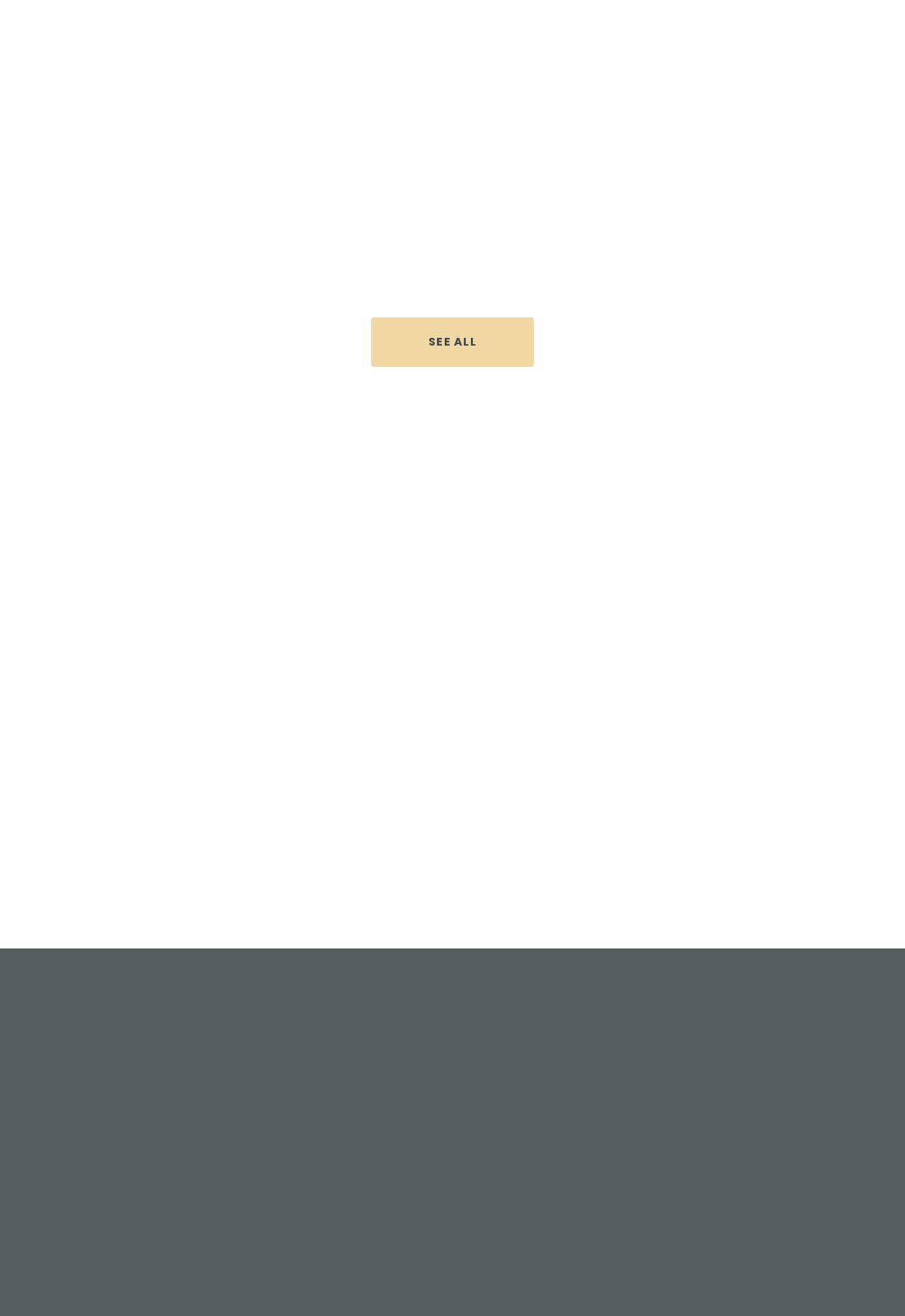Provide the bounding box coordinates for the area that should be clicked to complete the instruction: "Get directions to the office".

[0.016, 0.874, 0.306, 0.902]